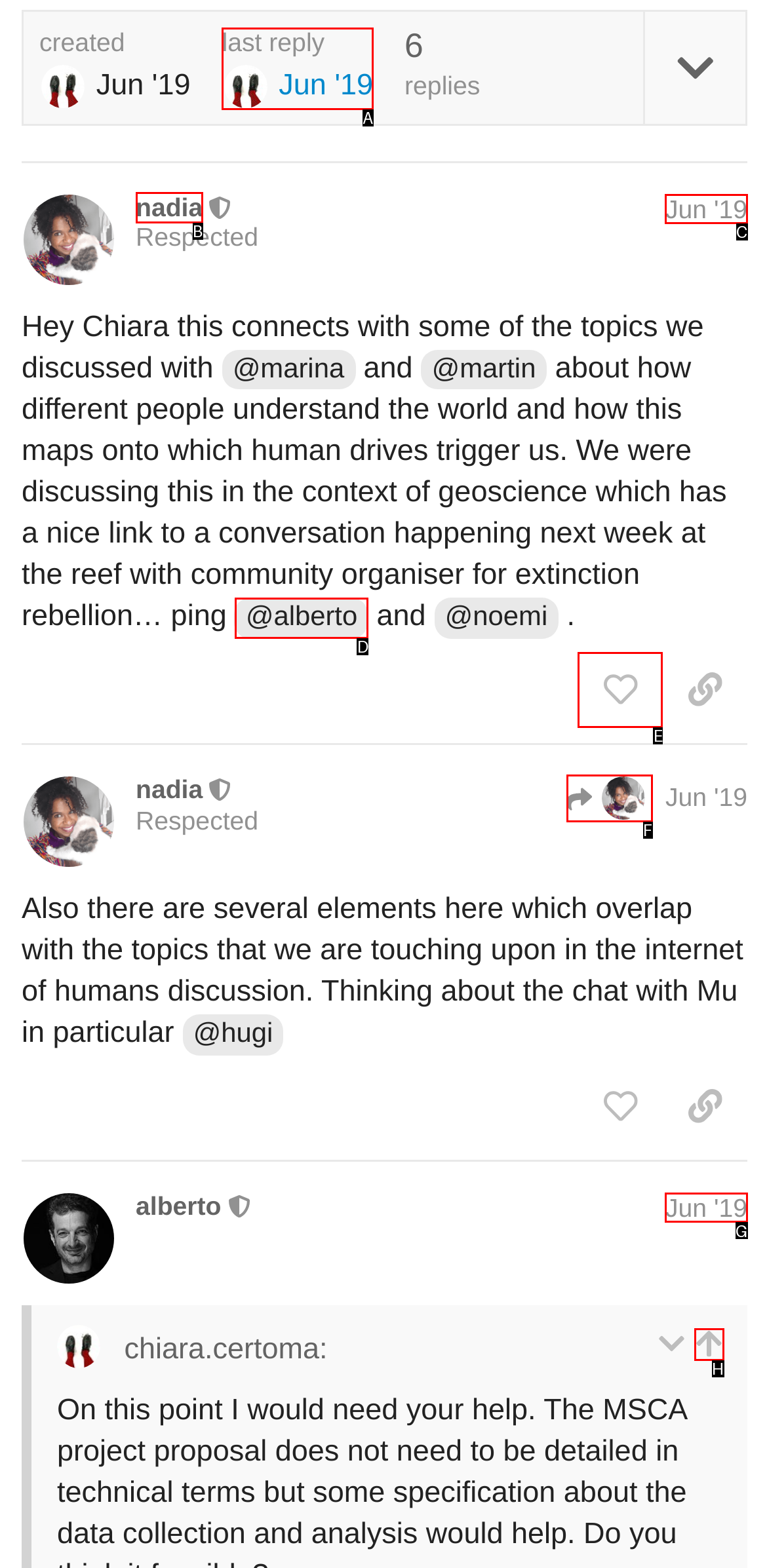Identify which lettered option completes the task: view PROJECTS. Provide the letter of the correct choice.

None